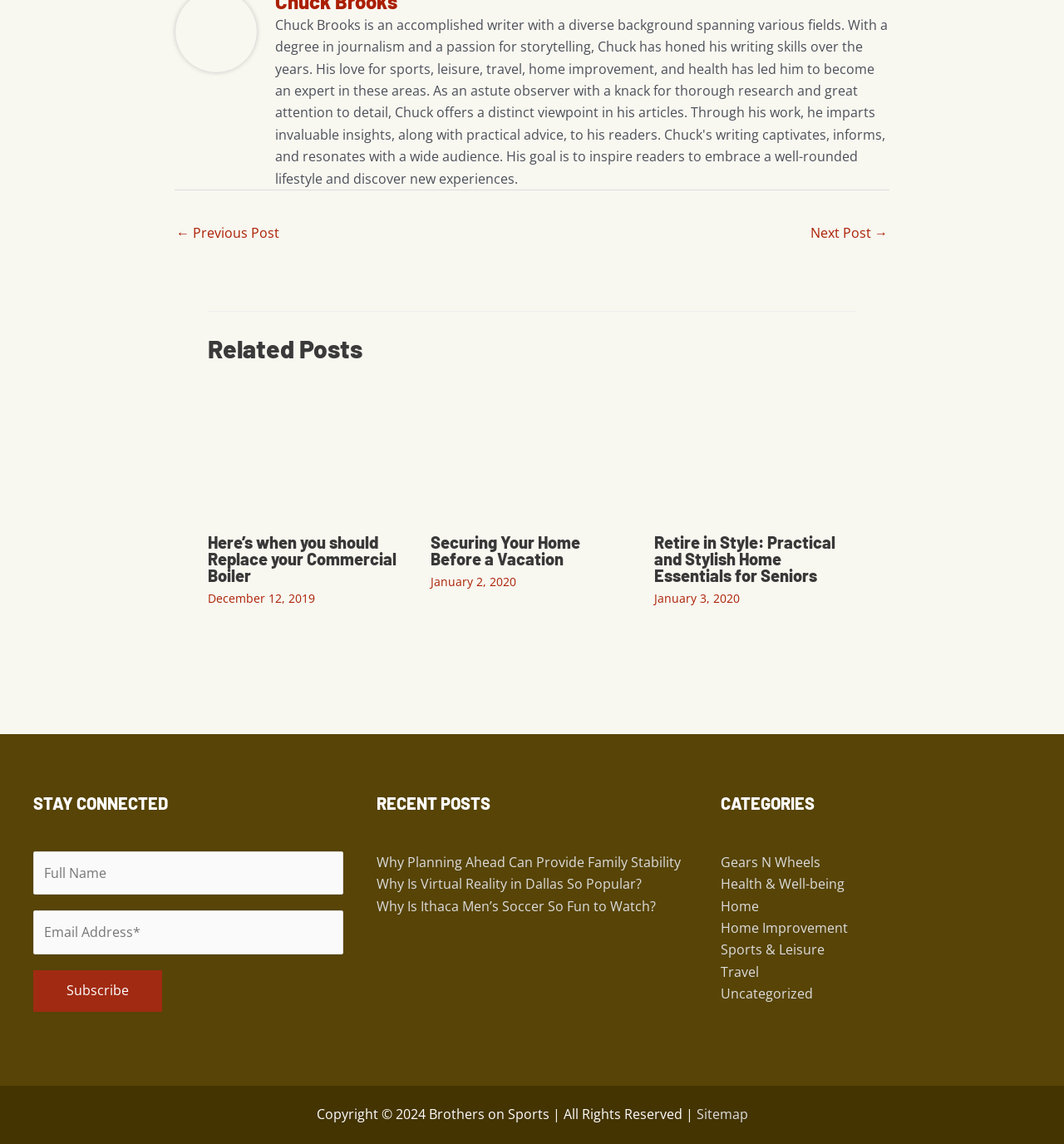Based on the element description September 11, 2023, identify the bounding box coordinates for the UI element. The coordinates should be in the format (top-left x, top-left y, bottom-right x, bottom-right y) and within the 0 to 1 range.

None